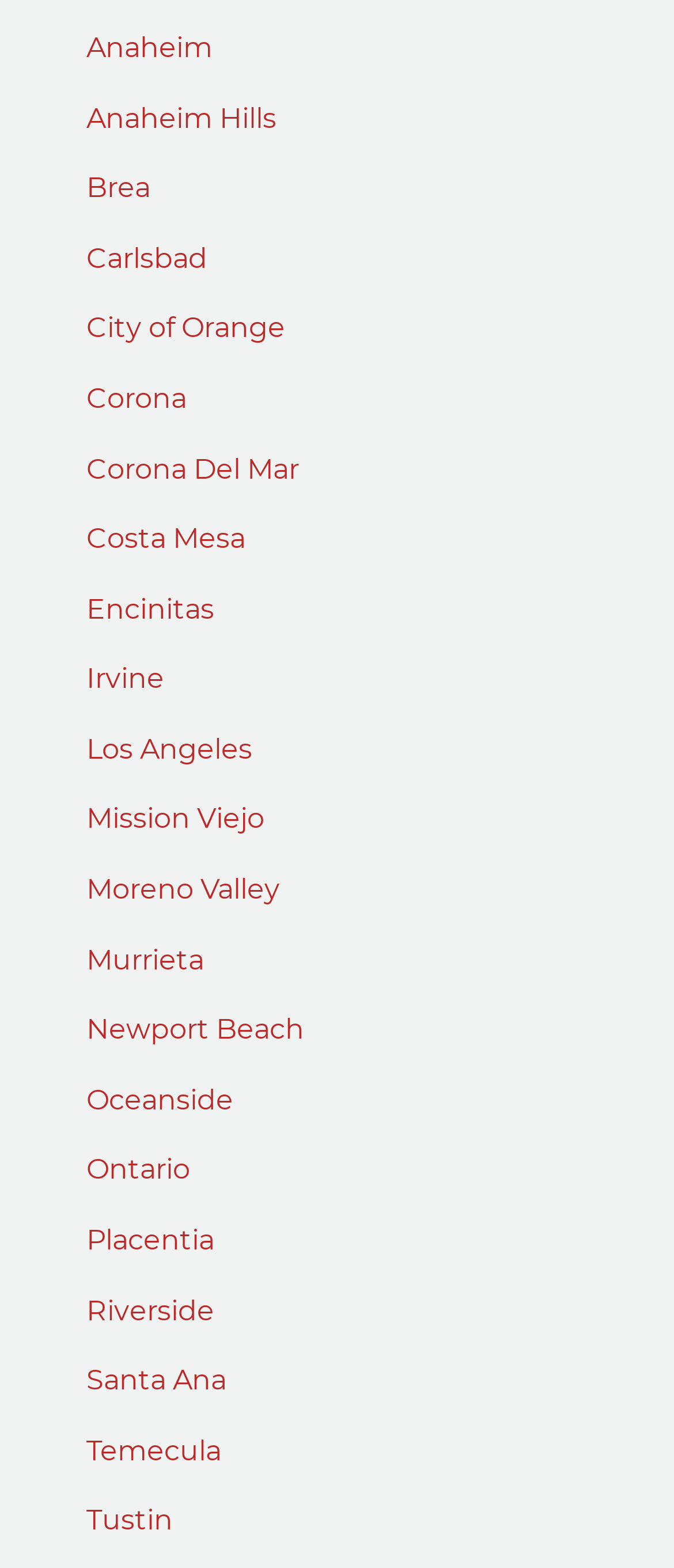Provide a brief response to the question using a single word or phrase: 
What is the city located at the bottom of the list?

Tustin